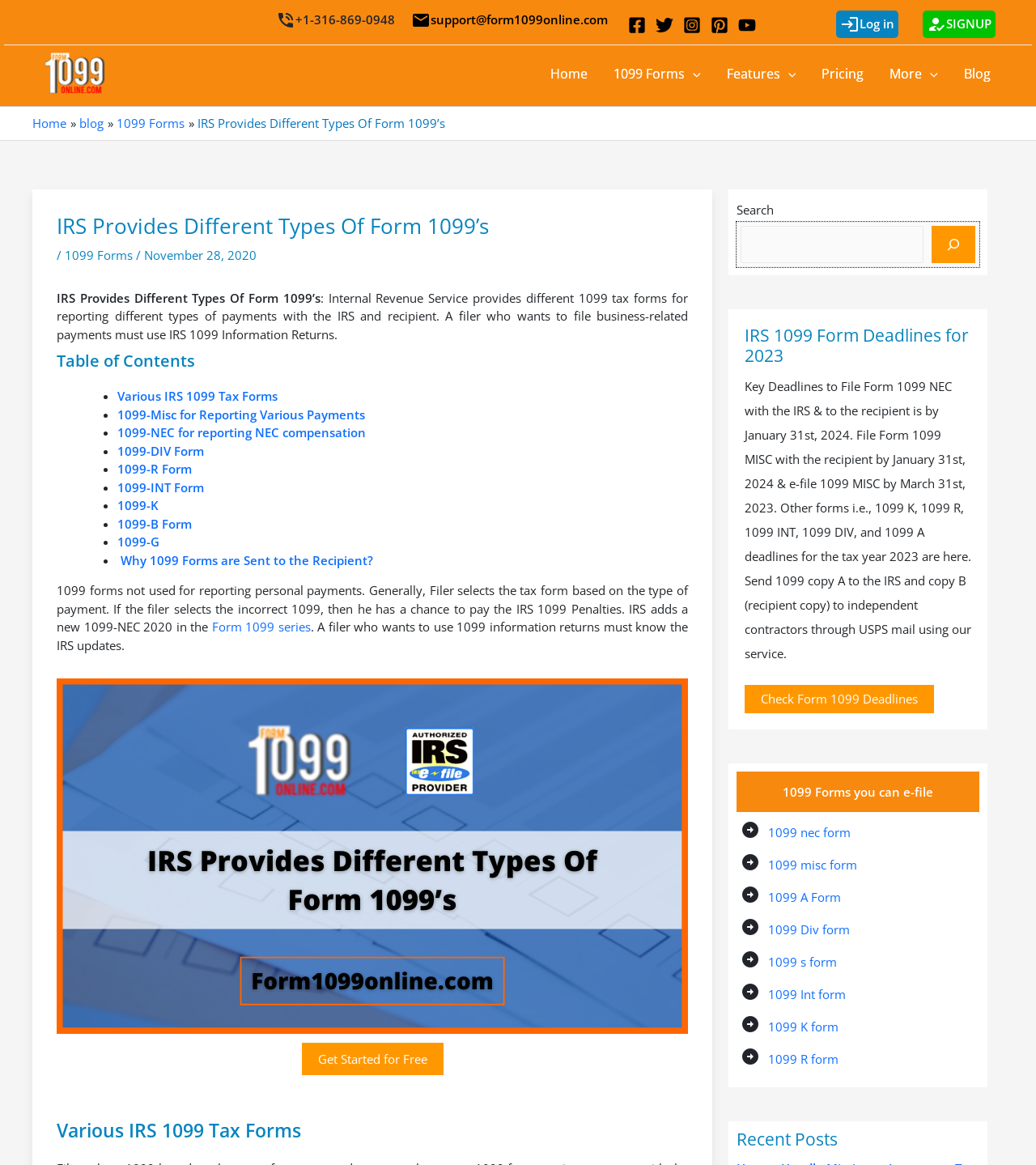What is the purpose of the 1099 forms?
Could you please answer the question thoroughly and with as much detail as possible?

I found this information by reading the introductory paragraph on the webpage, which explains that the IRS provides different 1099 tax forms for reporting different types of payments with the IRS and recipient.